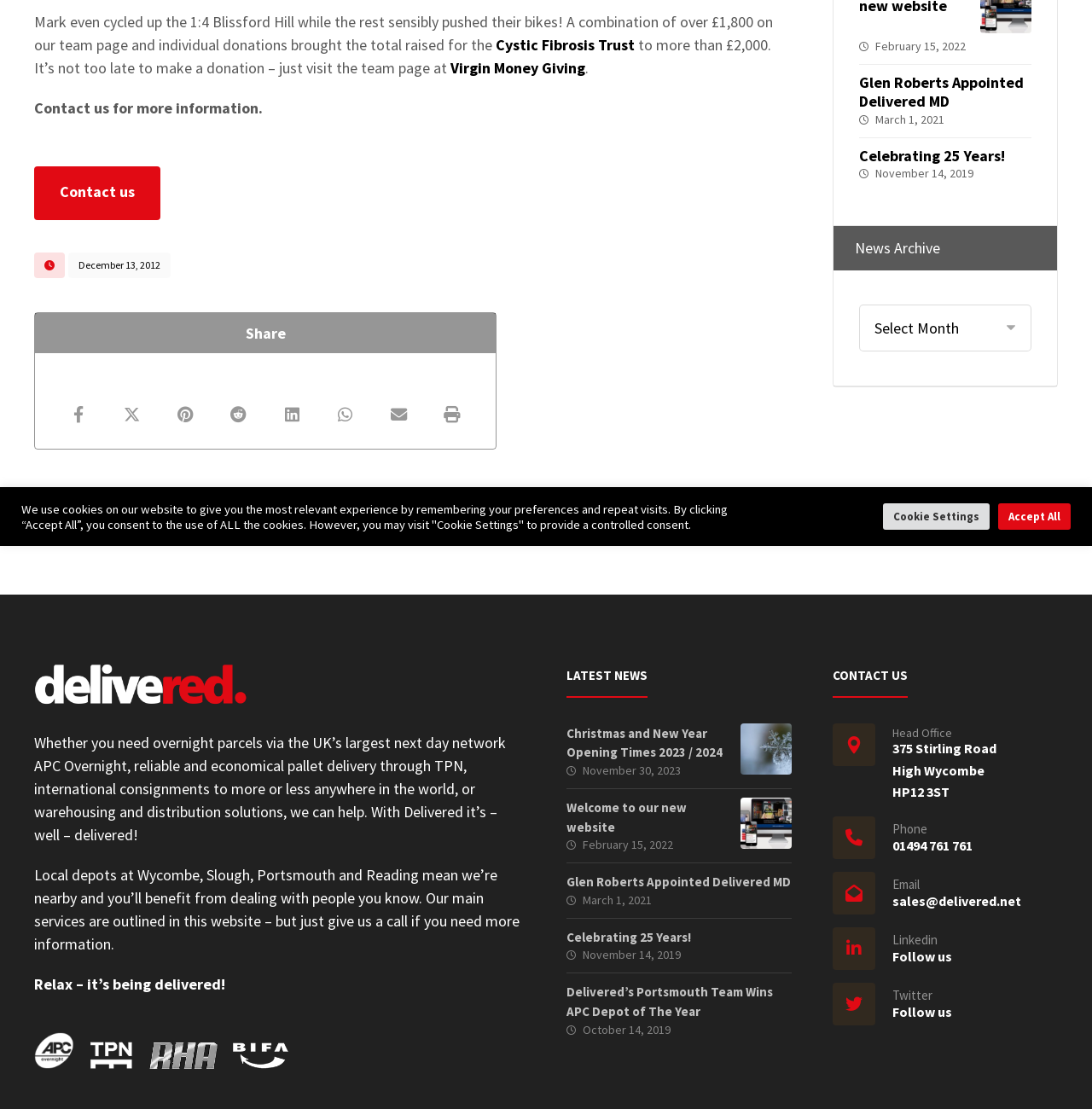Find and provide the bounding box coordinates for the UI element described with: "Una +8613302607889".

None